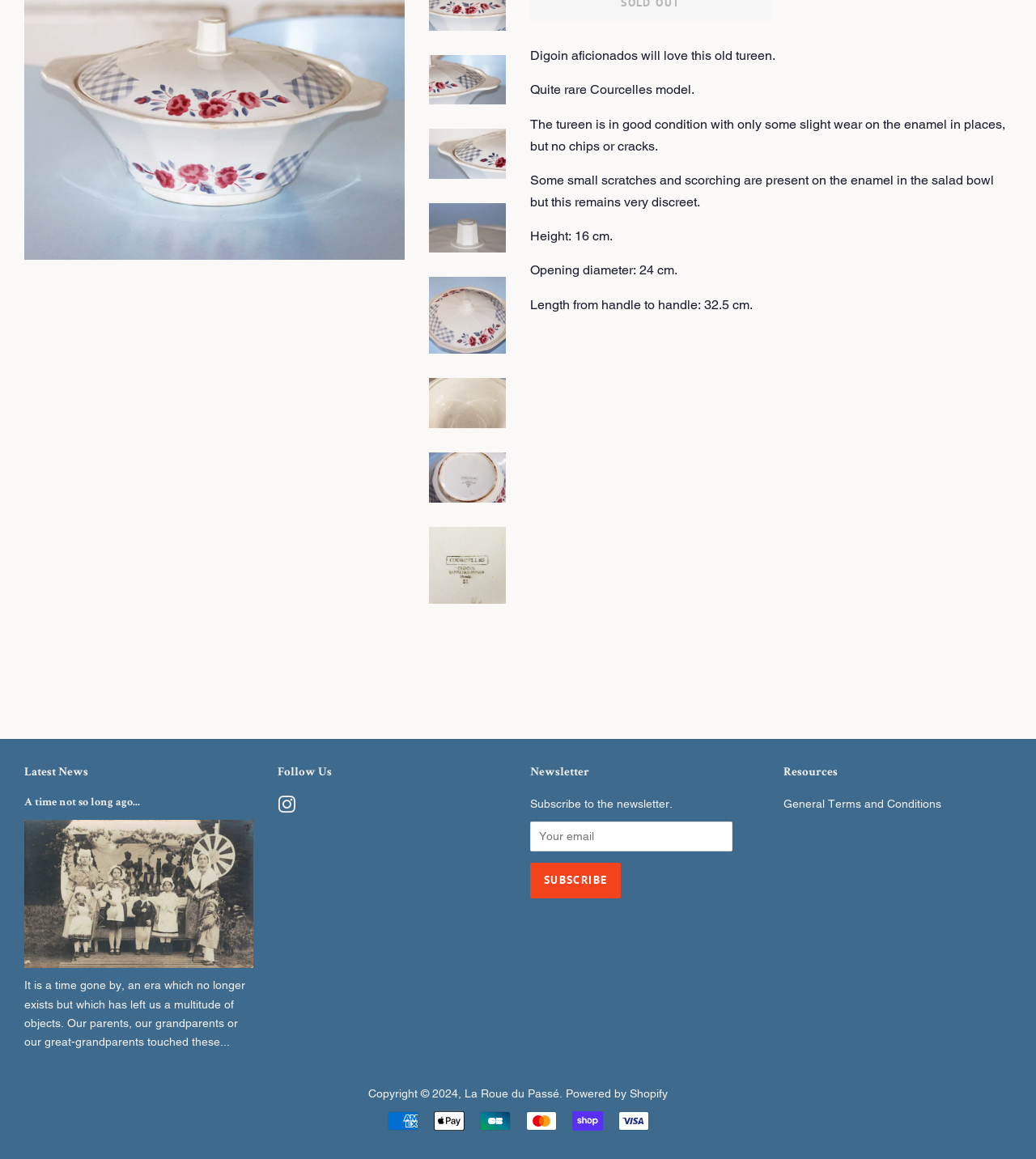Identify the bounding box for the given UI element using the description provided. Coordinates should be in the format (top-left x, top-left y, bottom-right x, bottom-right y) and must be between 0 and 1. Here is the description: Boxes &amp; pots &amp; jars

[0.318, 0.094, 0.515, 0.118]